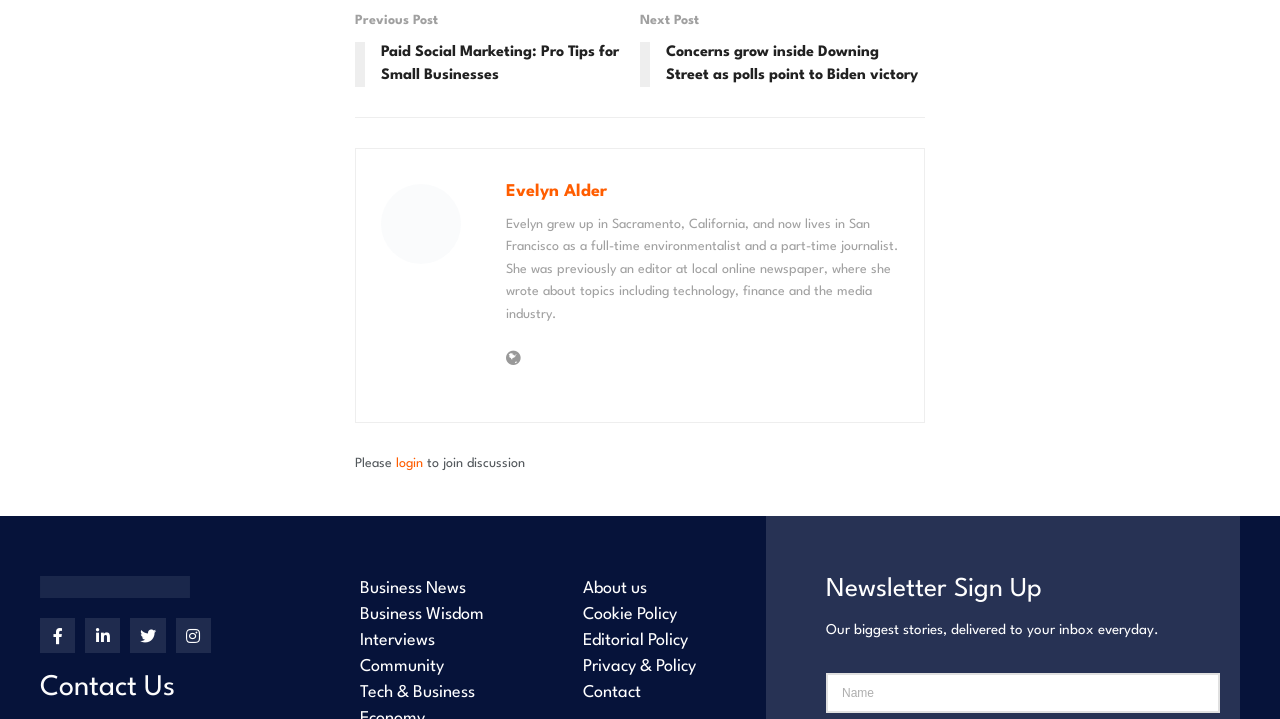Identify the bounding box of the HTML element described as: "name="et_pb_signup_lastname" placeholder="Last Name"".

None